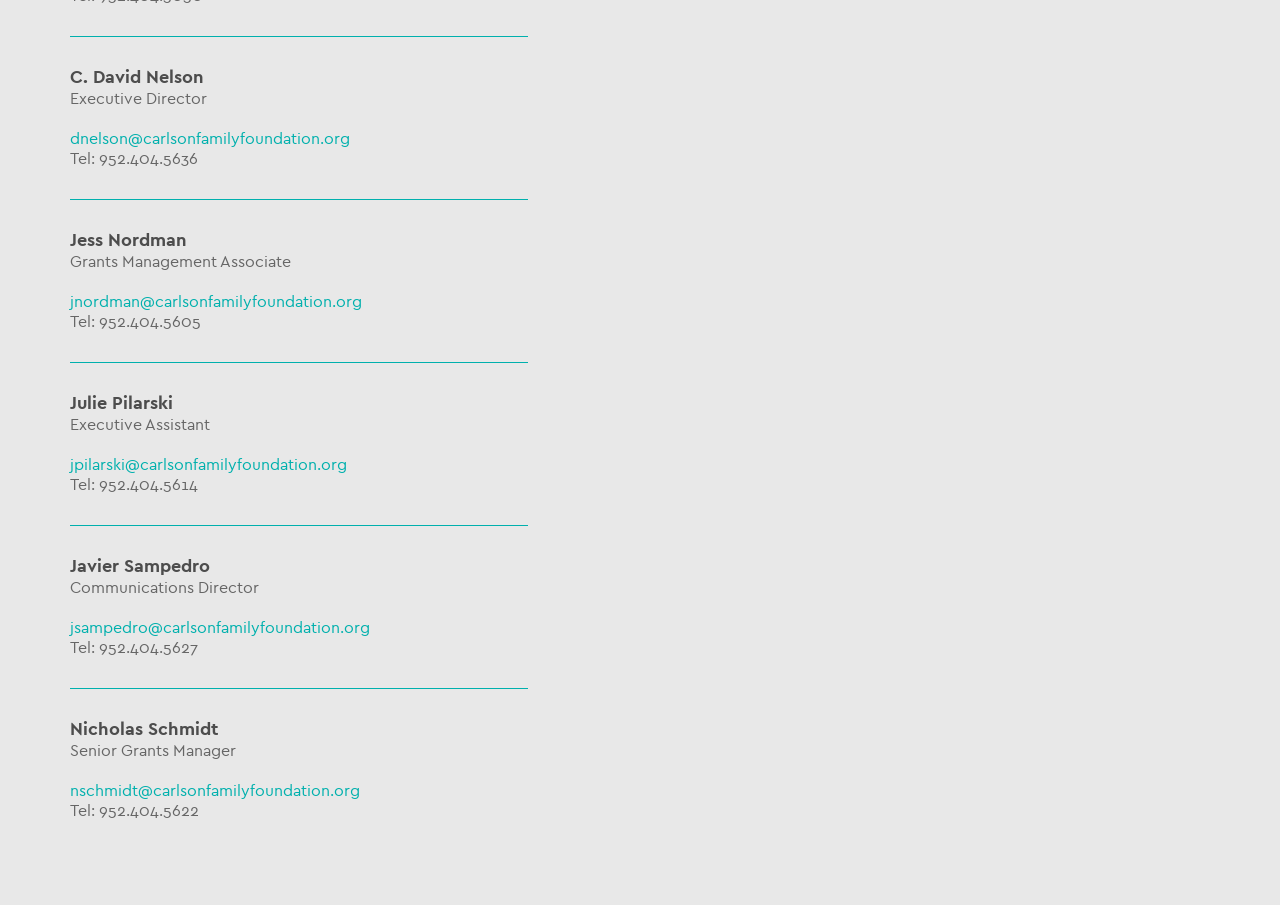Refer to the screenshot and answer the following question in detail:
What is C. David Nelson's title?

Based on the webpage, C. David Nelson's title is mentioned as 'Executive Director' which is a StaticText element located below his name.